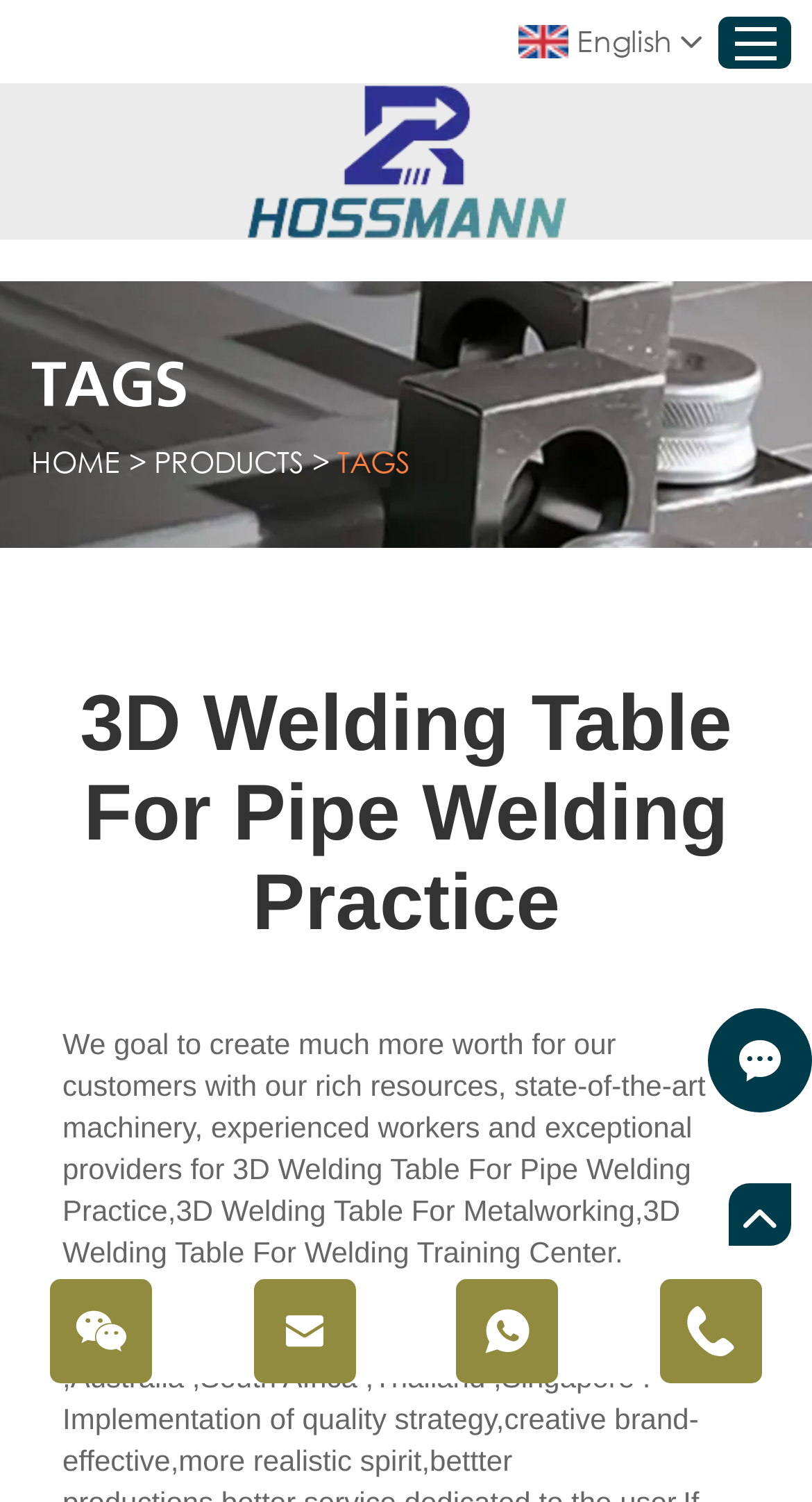Please indicate the bounding box coordinates for the clickable area to complete the following task: "go to home page". The coordinates should be specified as four float numbers between 0 and 1, i.e., [left, top, right, bottom].

[0.282, 0.147, 0.949, 0.194]